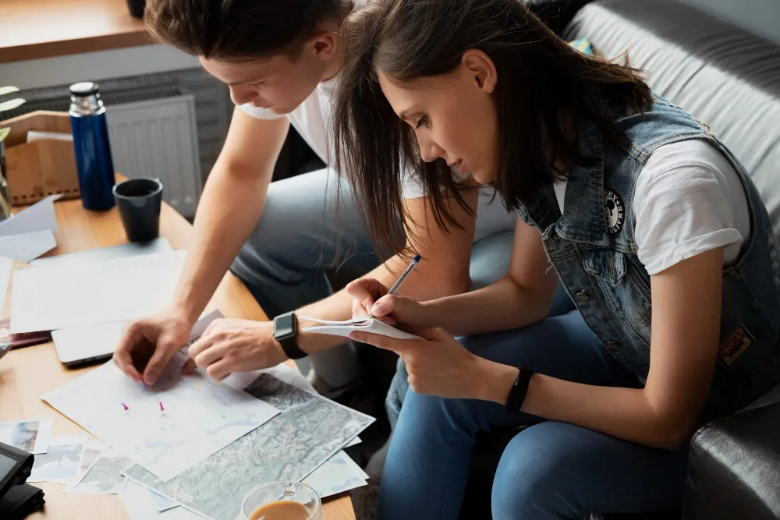Describe in detail everything you see in the image.

In this image, a man and a woman are actively engaged in planning their next adventure. They are seated at a table cluttered with various travel materials, including maps and handwritten notes. The woman, wearing a denim jacket, is focused on jotting down important information on a piece of paper, while the man appears to be examining a map spread out on the table. A glass of orange juice and a water bottle are visible, suggesting a casual and comfortable planning session. This scene perfectly captures the excitement and collaborative spirit of adventure planning, highlighting the importance of preparation for an enjoyable trip.